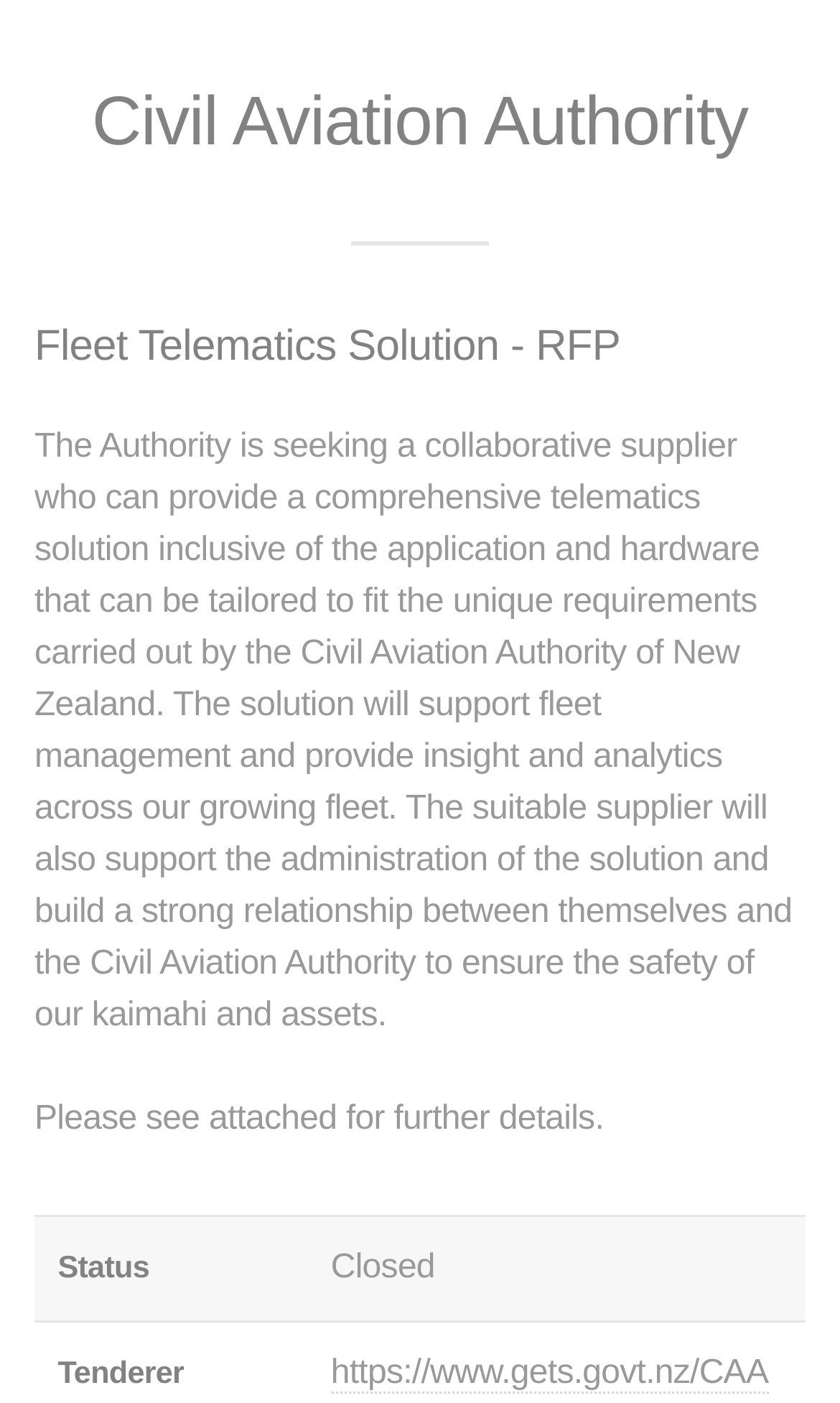What is the current status of the RFP?
Refer to the image and provide a one-word or short phrase answer.

Closed